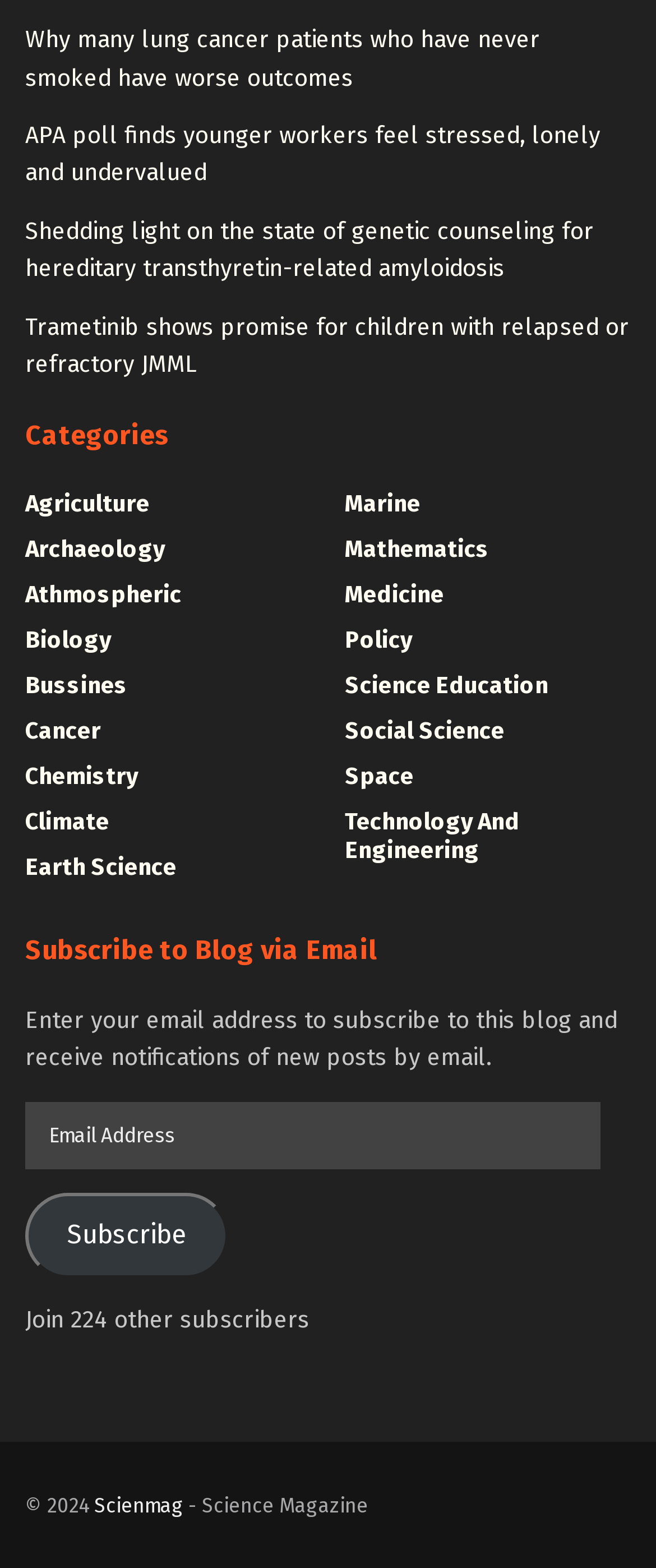Find the bounding box coordinates of the element's region that should be clicked in order to follow the given instruction: "Browse the category of Biology". The coordinates should consist of four float numbers between 0 and 1, i.e., [left, top, right, bottom].

[0.038, 0.399, 0.169, 0.417]